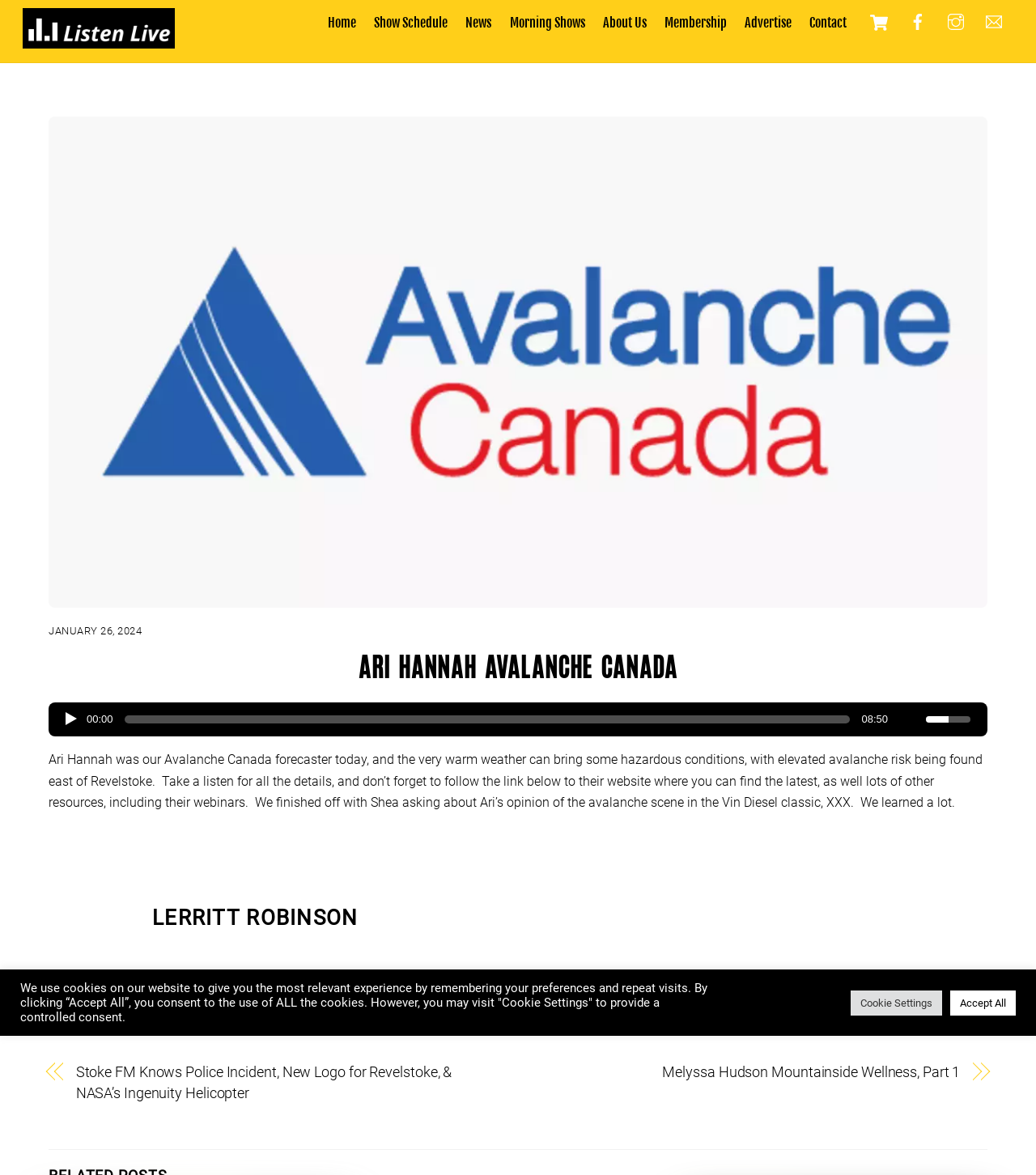From the webpage screenshot, predict the bounding box coordinates (top-left x, top-left y, bottom-right x, bottom-right y) for the UI element described here: Cart

[0.833, 0.005, 0.864, 0.033]